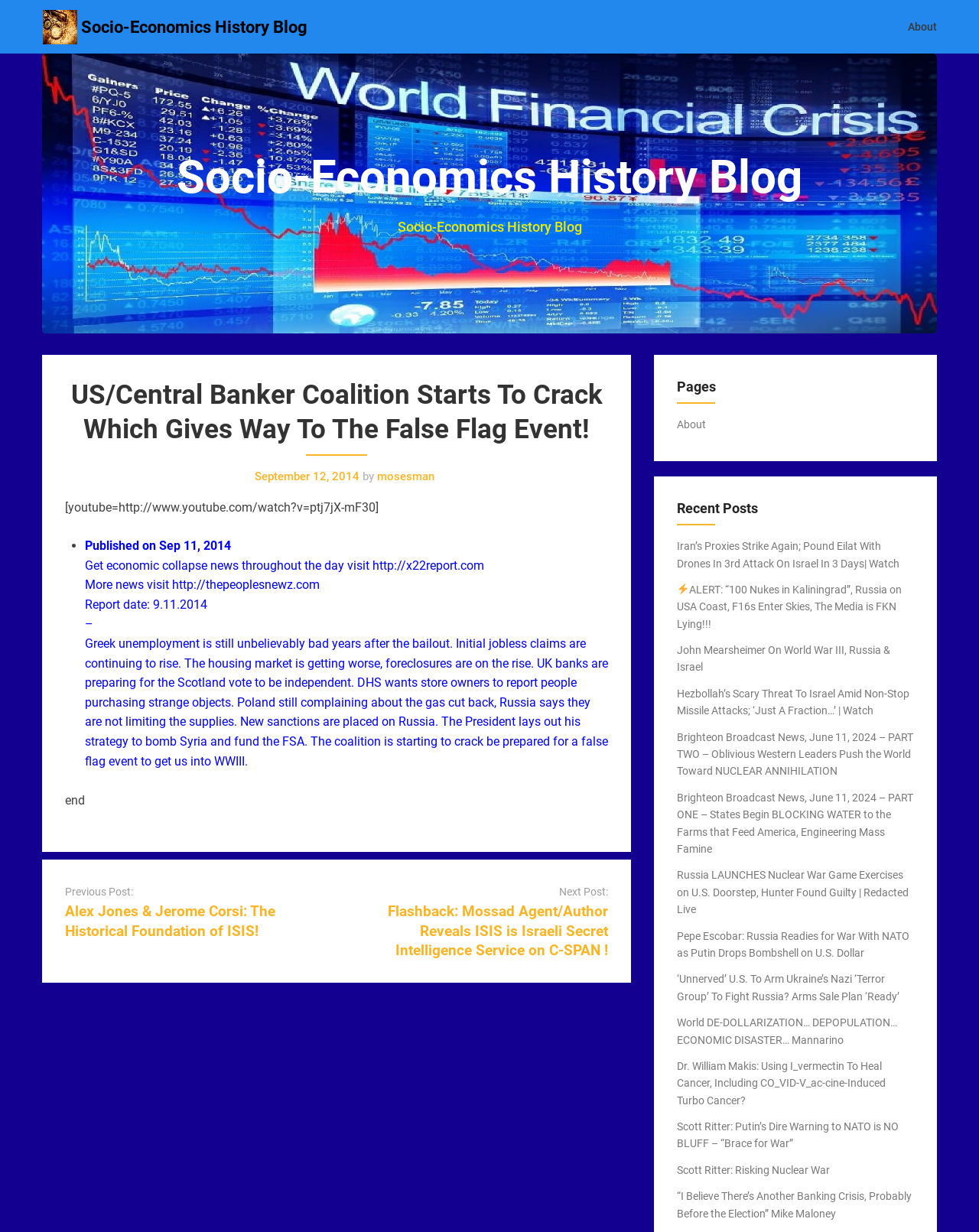Carefully examine the image and provide an in-depth answer to the question: What is the date of the article?

I determined the answer by looking at the link element with the text 'September 12, 2014' which is a child element of the article element, indicating that it is the date of the article.